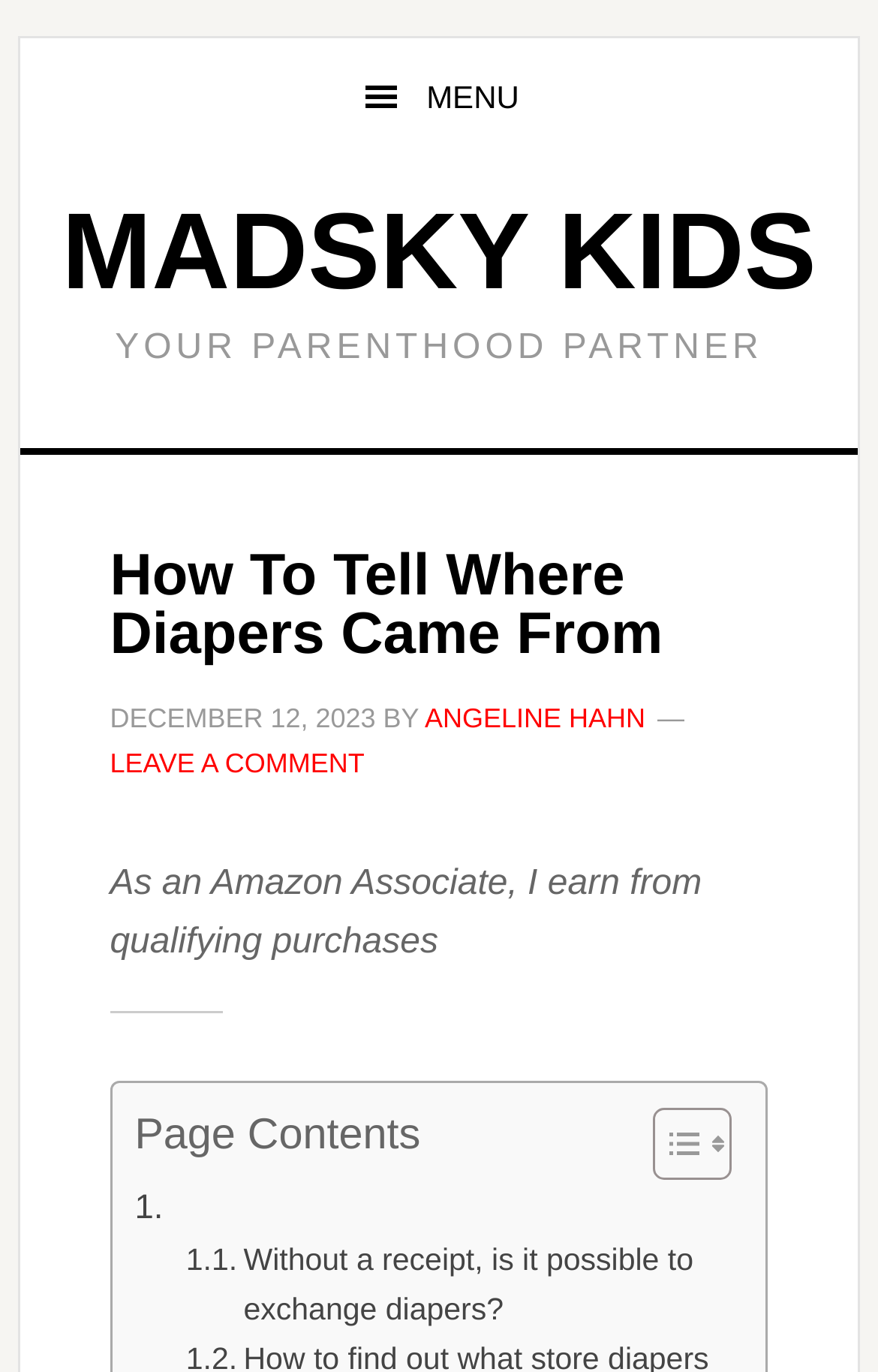Determine the main headline from the webpage and extract its text.

How To Tell Where Diapers Came From